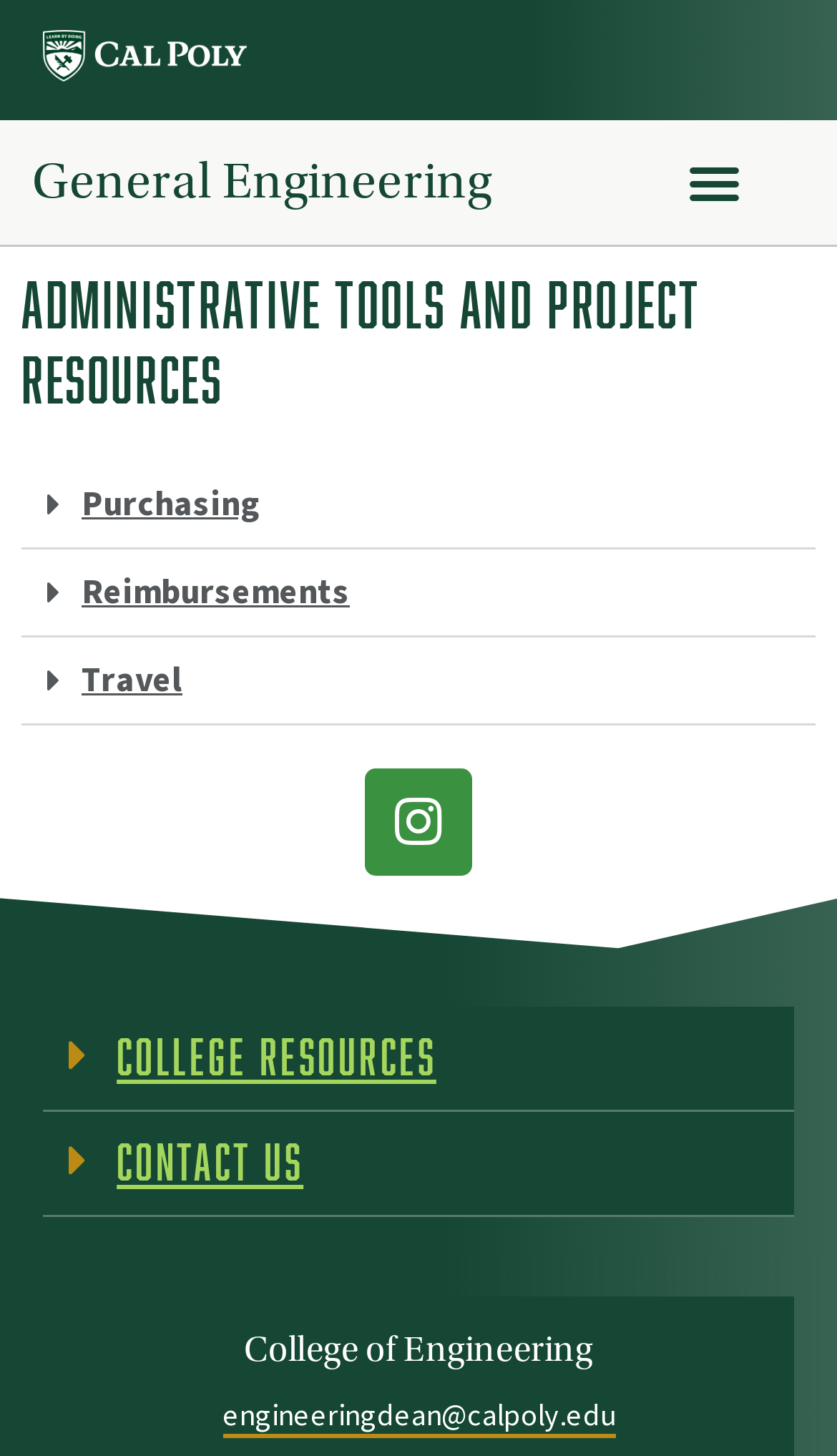Give the bounding box coordinates for the element described as: "College Resources".

[0.139, 0.706, 0.521, 0.744]